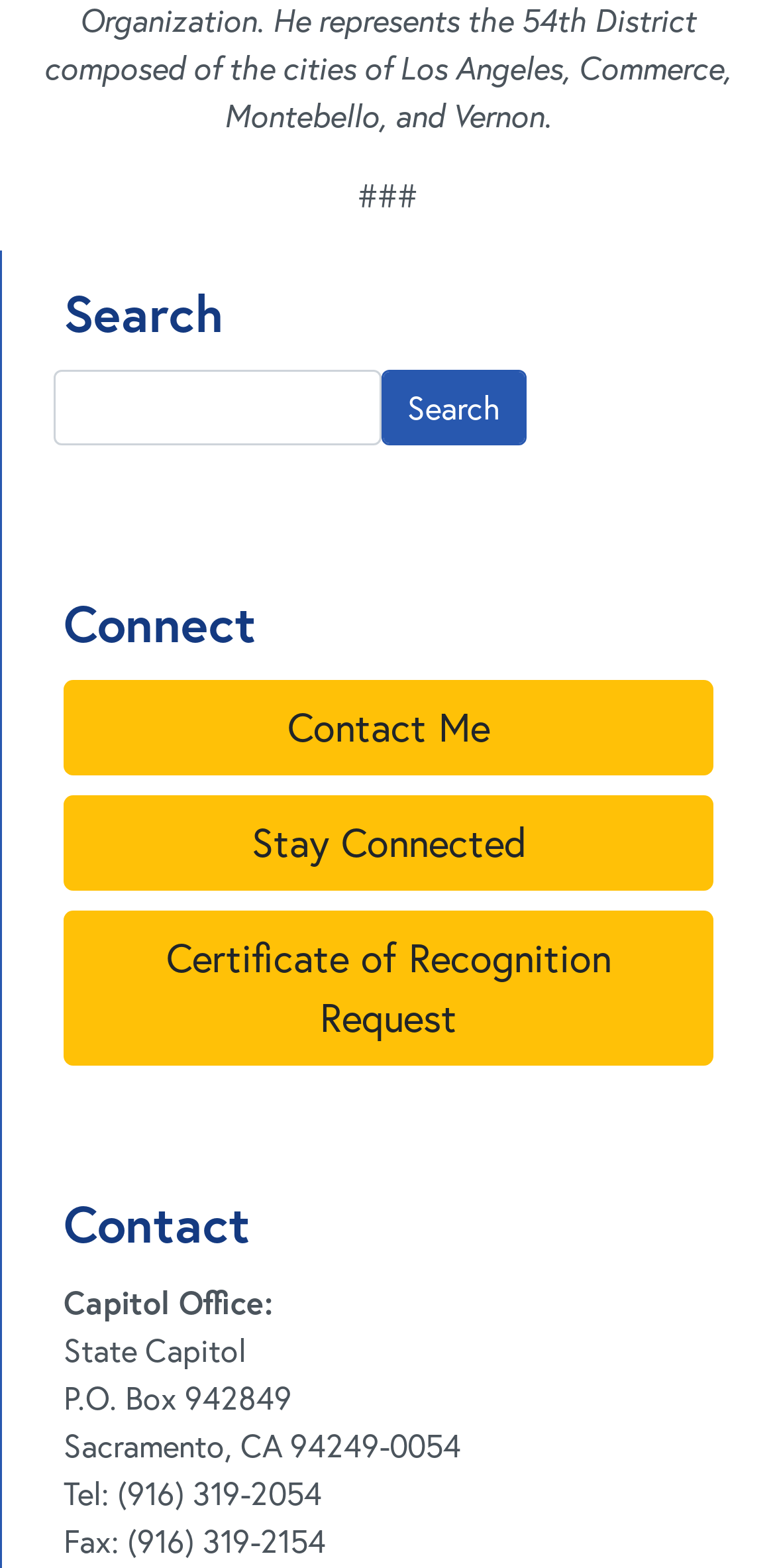Please answer the following question using a single word or phrase: 
What is the address of the Capitol Office?

P.O. Box 942849